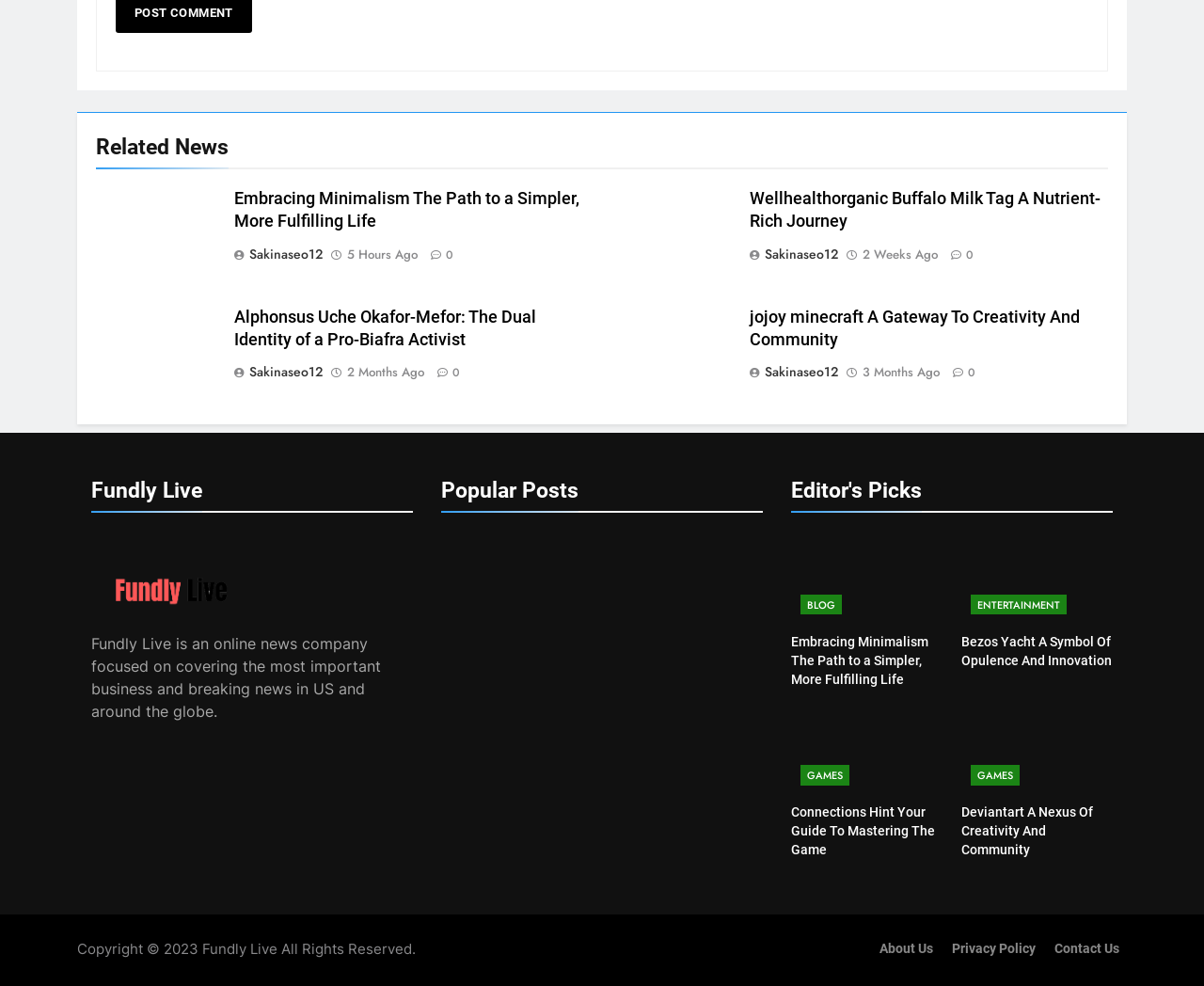Who is the author of the article 'Embracing Minimalism The Path to a Simpler, More Fulfilling Life'?
Based on the image content, provide your answer in one word or a short phrase.

Sakinaseo12